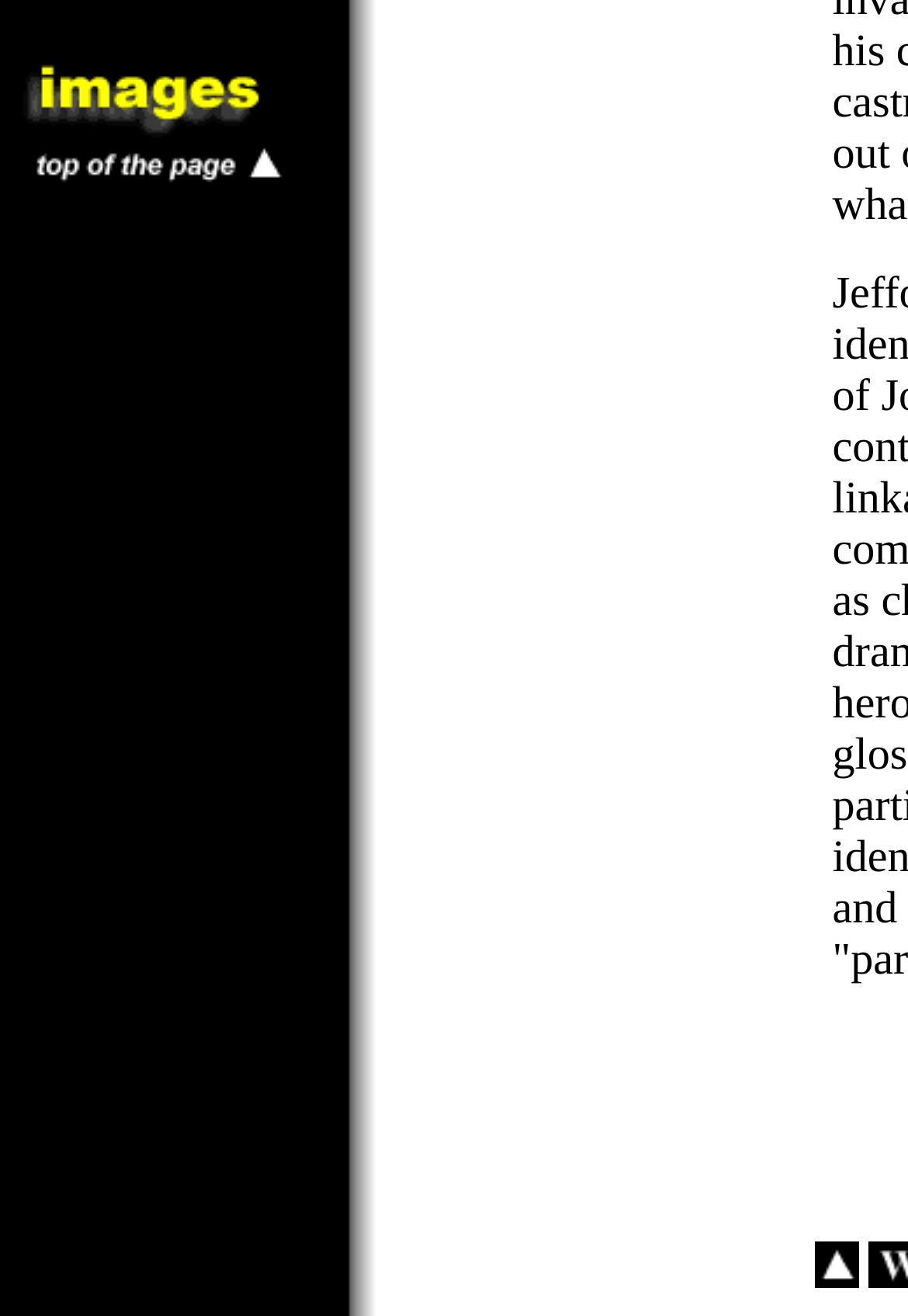For the element described, predict the bounding box coordinates as (top-left x, top-left y, bottom-right x, bottom-right y). All values should be between 0 and 1. Element description: alt="Top"

[0.896, 0.956, 0.945, 0.986]